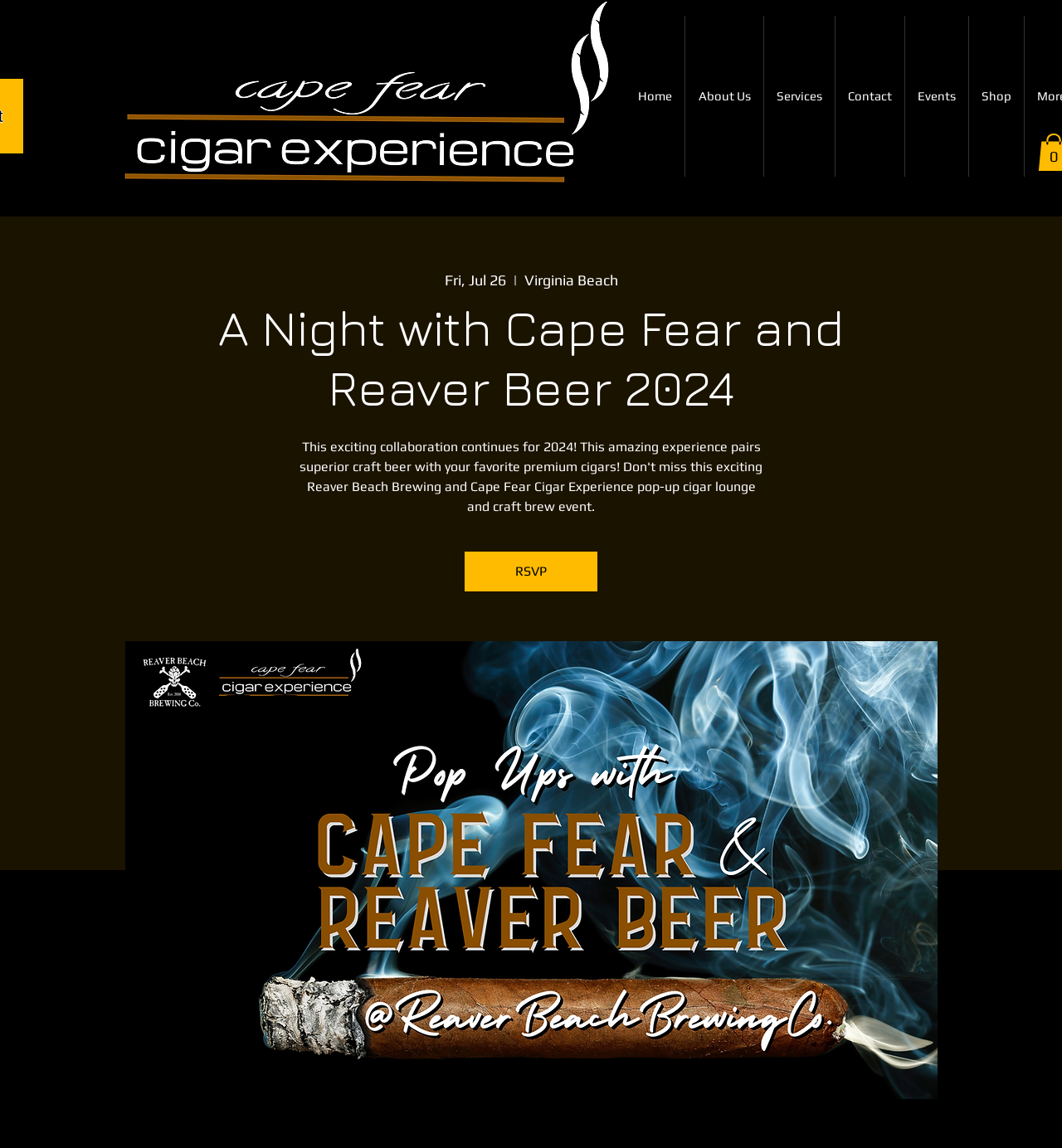Find the bounding box coordinates of the element I should click to carry out the following instruction: "Learn more about the event on July 26".

[0.418, 0.237, 0.476, 0.252]